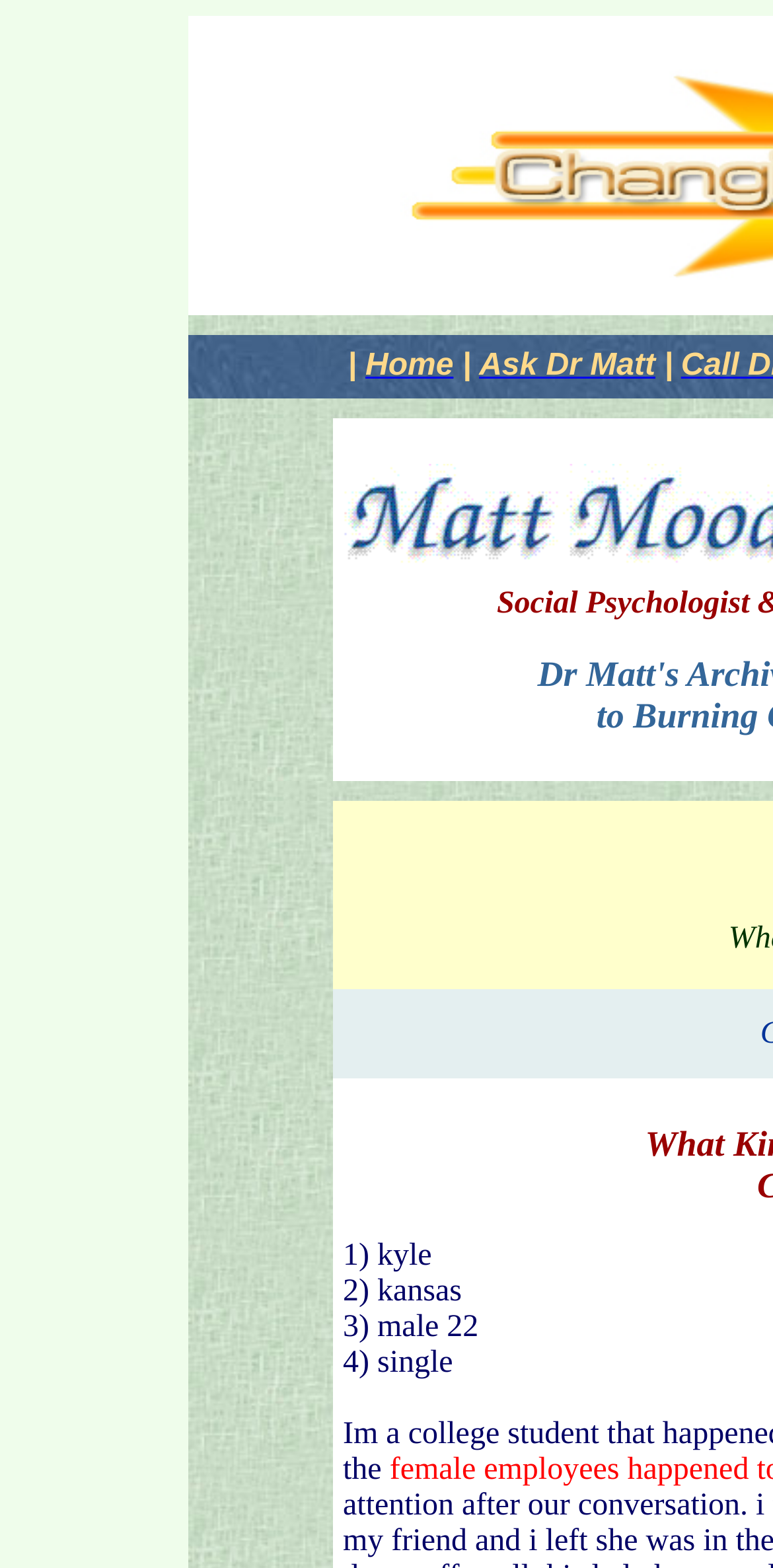Provide a short, one-word or phrase answer to the question below:
What is the profession of Dr. Matt?

Social Psychologist